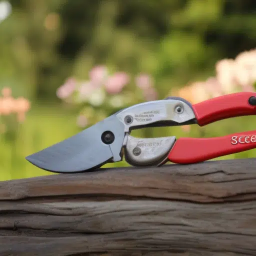What is the color of the secateurs' handles?
Kindly offer a comprehensive and detailed response to the question.

The caption describes the secateurs as having sturdy red handles that offer a comfortable grip, which is evident from the image.